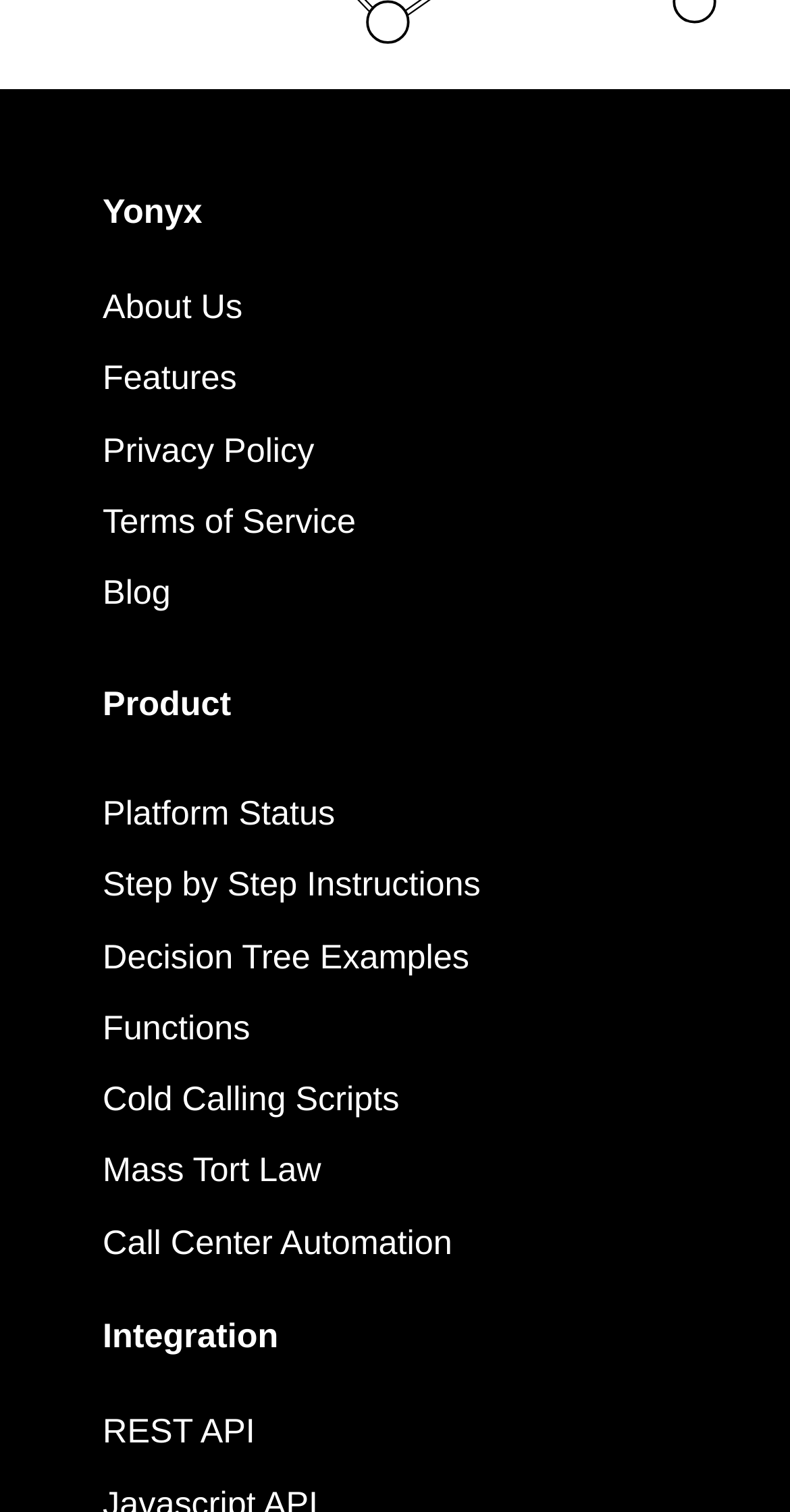Determine the bounding box coordinates of the element that should be clicked to execute the following command: "View Decision Tree Examples".

[0.13, 0.62, 0.594, 0.645]